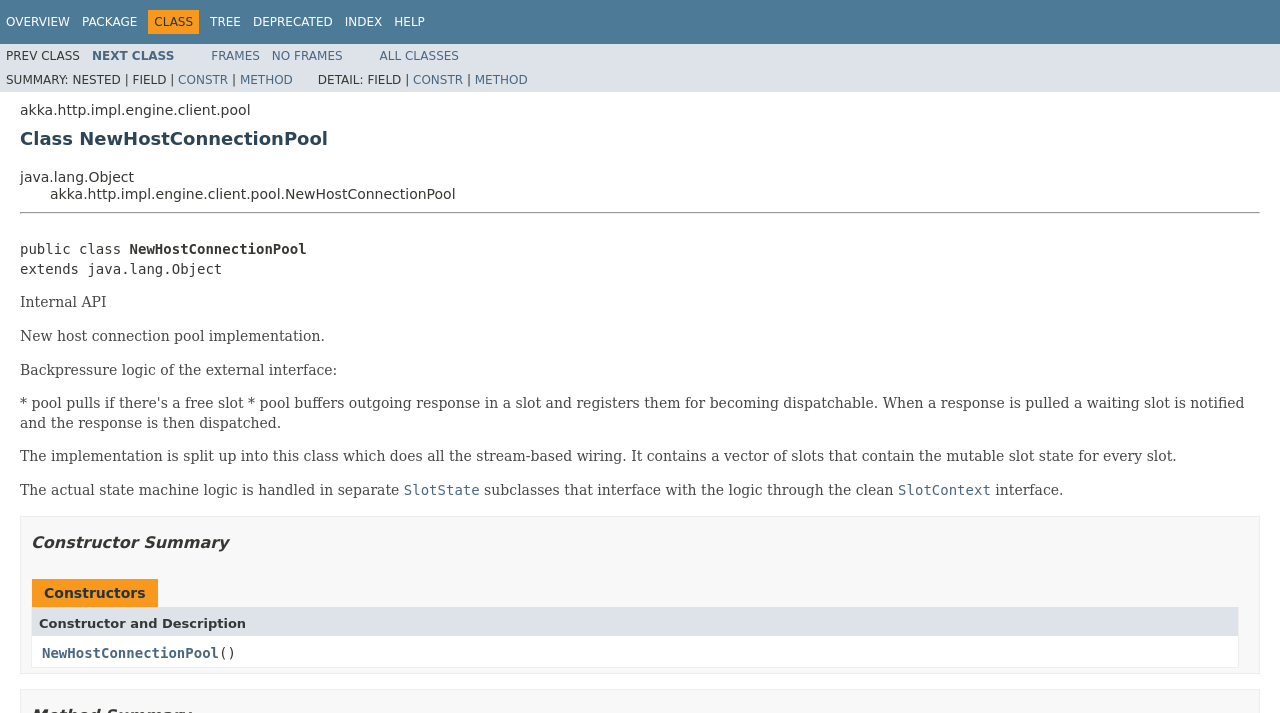What is the name of the table that lists the constructors of the NewHostConnectionPool class?
Using the image, respond with a single word or phrase.

Constructors